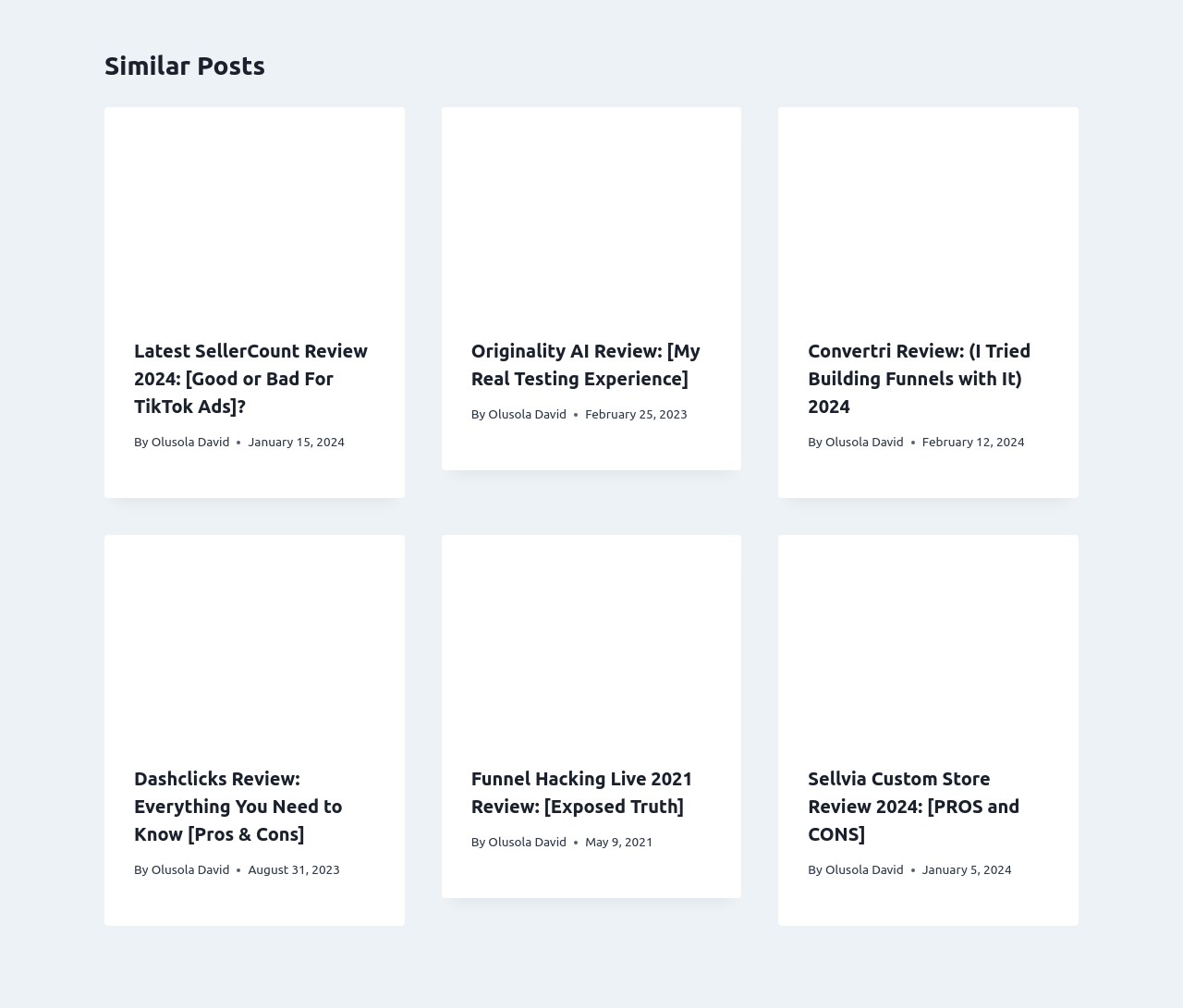What is the title of the first article?
Based on the screenshot, provide your answer in one word or phrase.

Latest SellerCount Review 2024